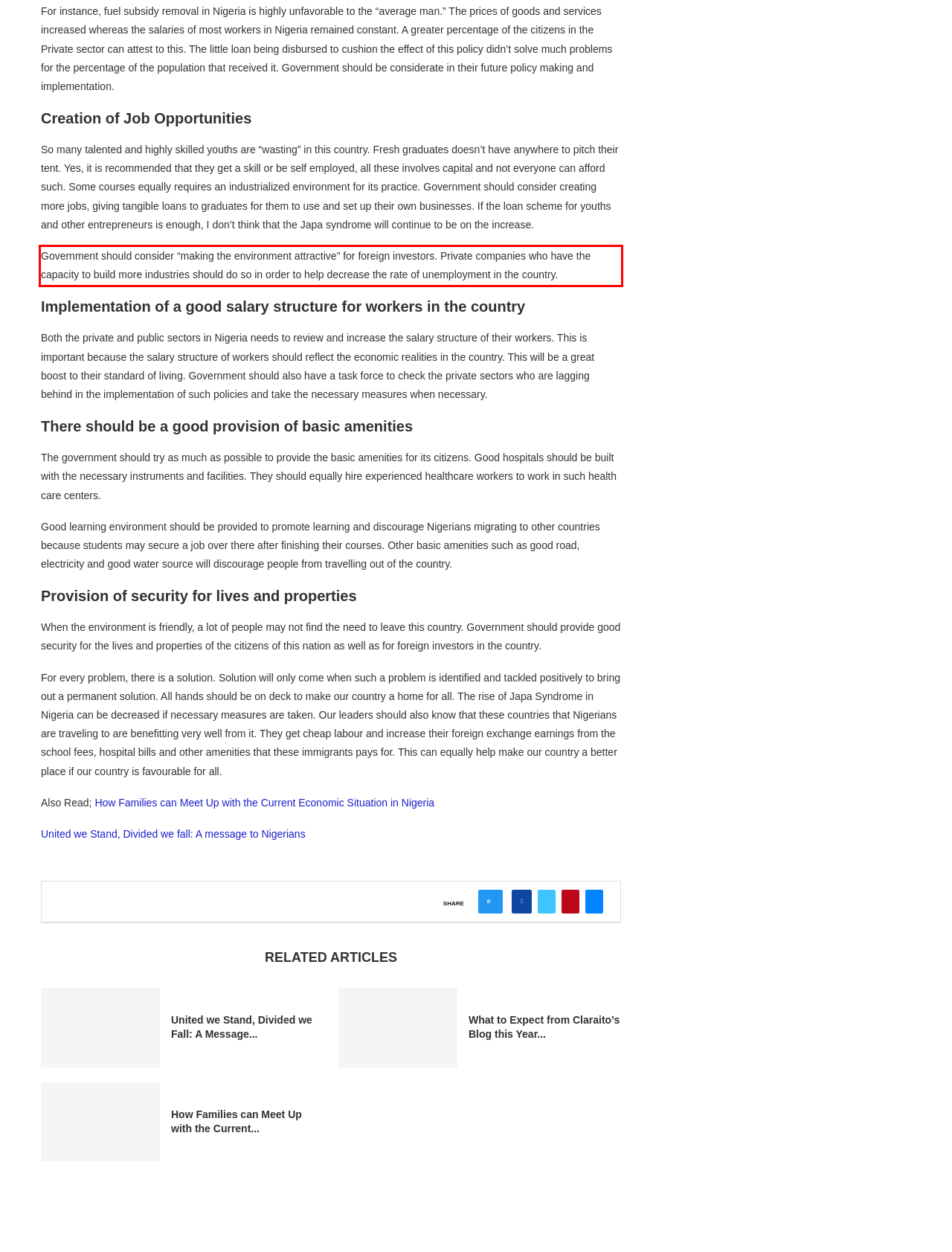There is a UI element on the webpage screenshot marked by a red bounding box. Extract and generate the text content from within this red box.

Government should consider “making the environment attractive” for foreign investors. Private companies who have the capacity to build more industries should do so in order to help decrease the rate of unemployment in the country.